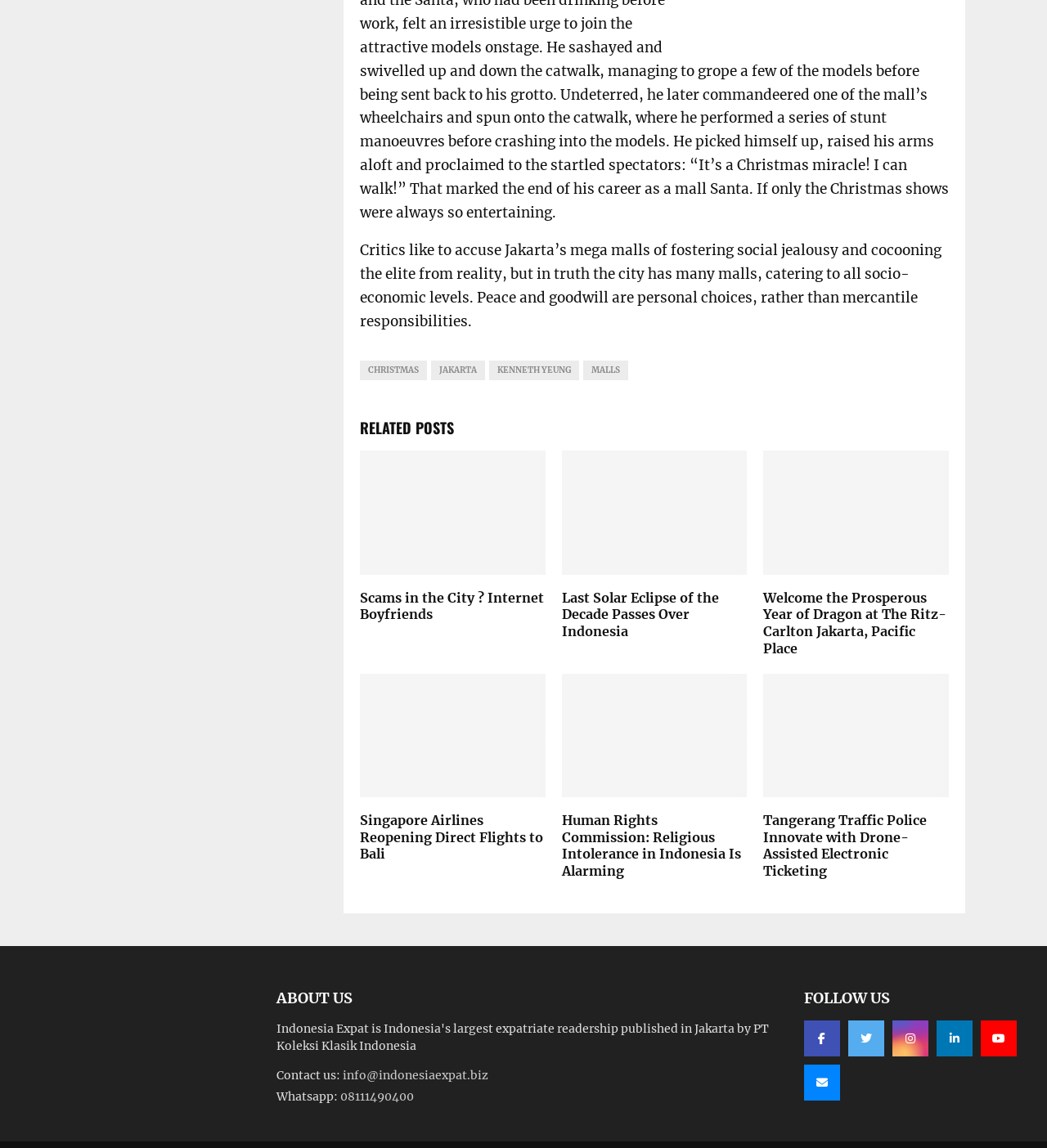Identify the bounding box coordinates of the element that should be clicked to fulfill this task: "Contact us through email". The coordinates should be provided as four float numbers between 0 and 1, i.e., [left, top, right, bottom].

[0.327, 0.93, 0.466, 0.943]